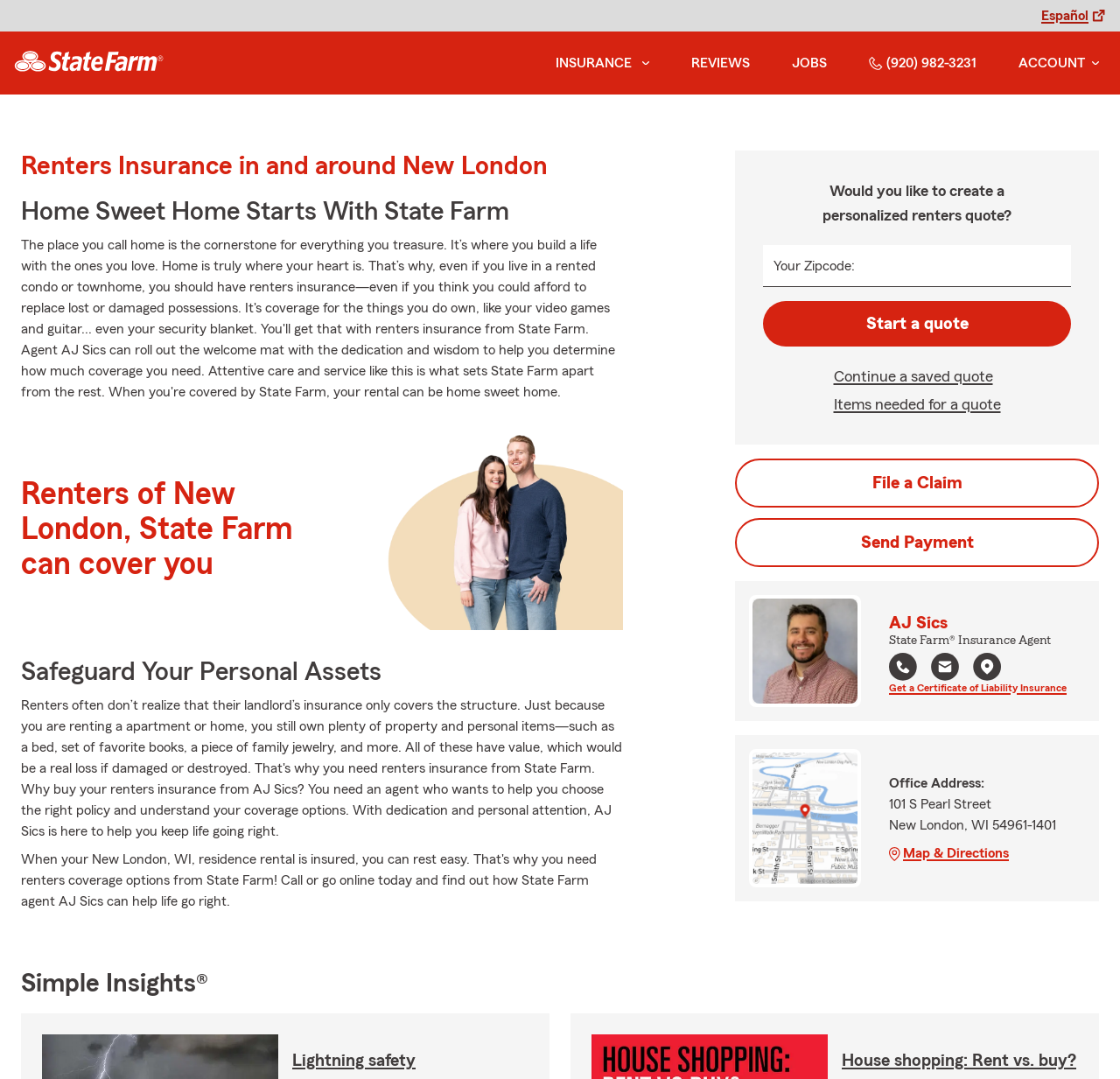Locate the coordinates of the bounding box for the clickable region that fulfills this instruction: "View office location on map".

[0.794, 0.781, 0.944, 0.8]